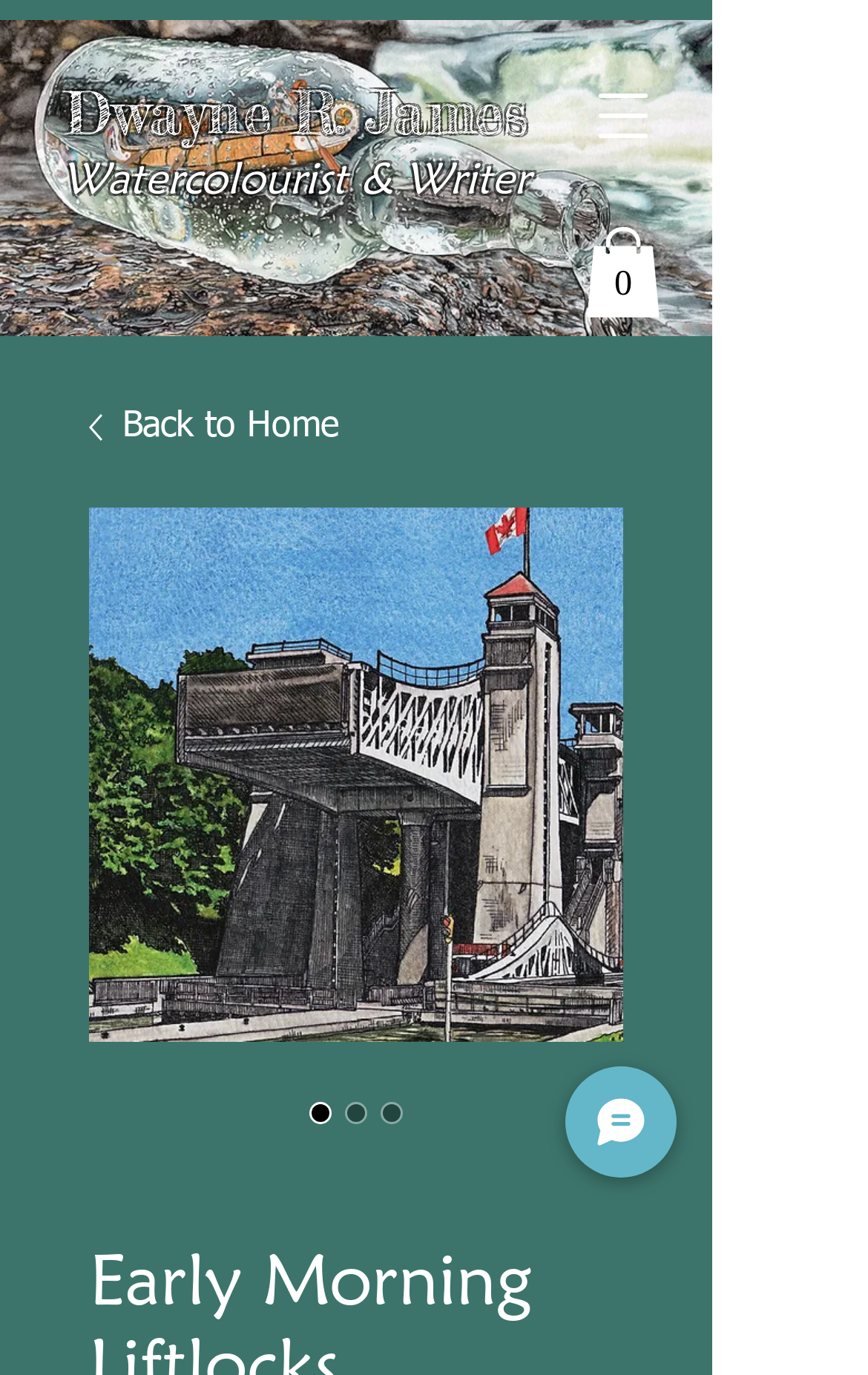Utilize the information from the image to answer the question in detail:
What is the purpose of the button at the top right?

The answer can be found by looking at the button element with the text 'Open navigation menu' which is located at the top right of the webpage, indicating that it is used to open the navigation menu.